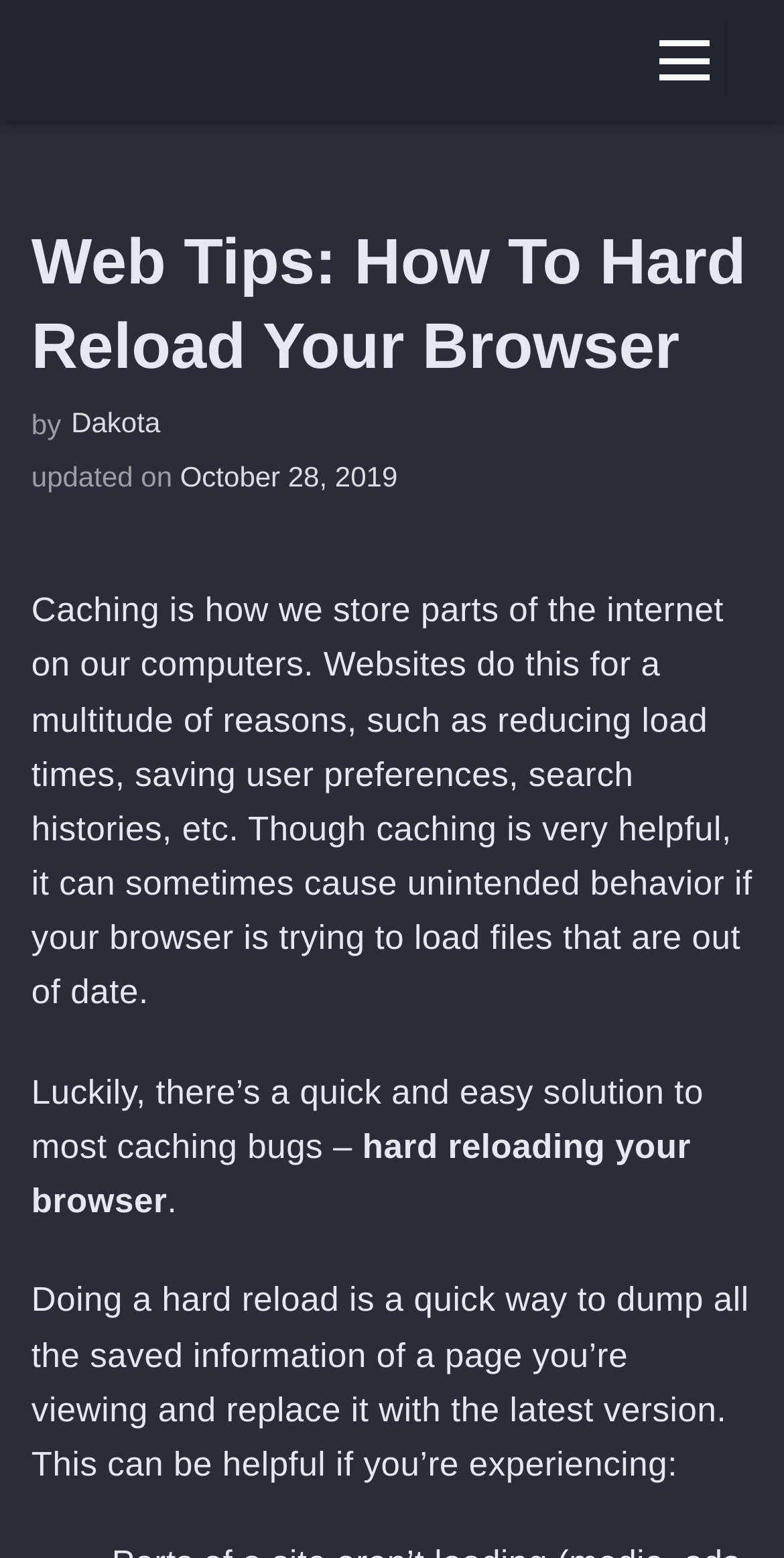What is the benefit of hard reloading?
Please answer the question as detailed as possible based on the image.

According to the webpage, hard reloading the browser dumps all the saved information of a page you’re viewing and replaces it with the latest version. This information is mentioned in the StaticText element with the text 'Doing a hard reload is a quick way to dump all the saved information of a page you’re viewing and replace it with the latest version'.